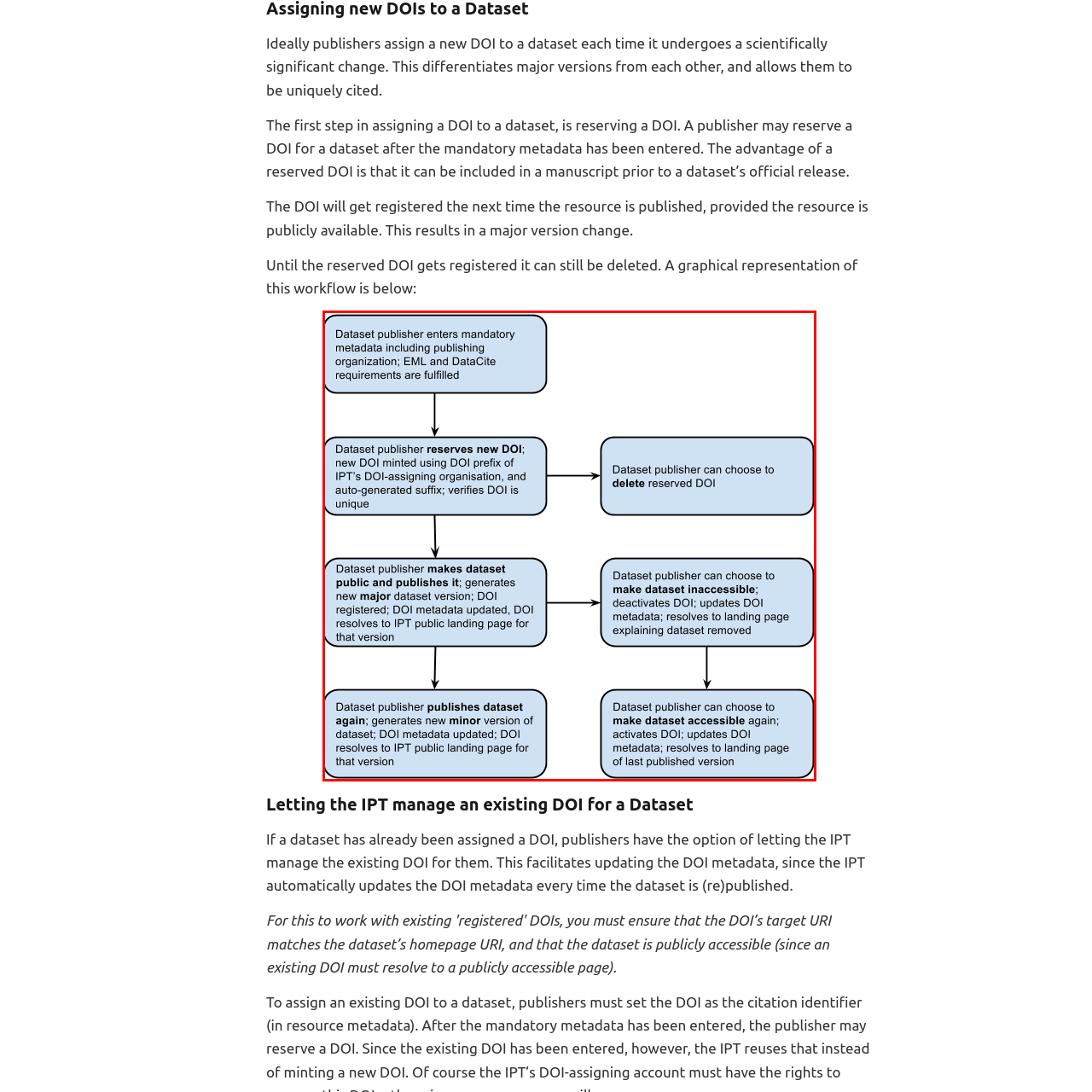Offer a thorough and descriptive summary of the image captured in the red bounding box.

The image illustrates a workflow diagram detailing the process for assigning and managing a Digital Object Identifier (DOI) for datasets. It outlines several key steps that a dataset publisher must follow, starting from entering the necessary mandatory metadata to the eventual publication and management of the dataset. 

The process begins with the dataset publisher entering required information, ensuring compliance with publishing organization standards as well as EML and DataCite requirements. Once this metadata is fulfilled, the publisher can reserve a new DOI, which is automatically generated to ensure its uniqueness. The workflow allows the publisher to navigate different options, including making the dataset public, which results in the creation of a major dataset version, or the ability to make the dataset inaccessible or delete a reserved DOI. 

Subsequent steps show that after the dataset is published, the publisher may decide to publish minor versions or update the DOI metadata as required, emphasizing the dynamic nature of managing dataset identifiers. Overall, the diagram conveys a comprehensive method for dataset DOI management, illustrating the intricate decisions faced by publishers in the research data landscape.